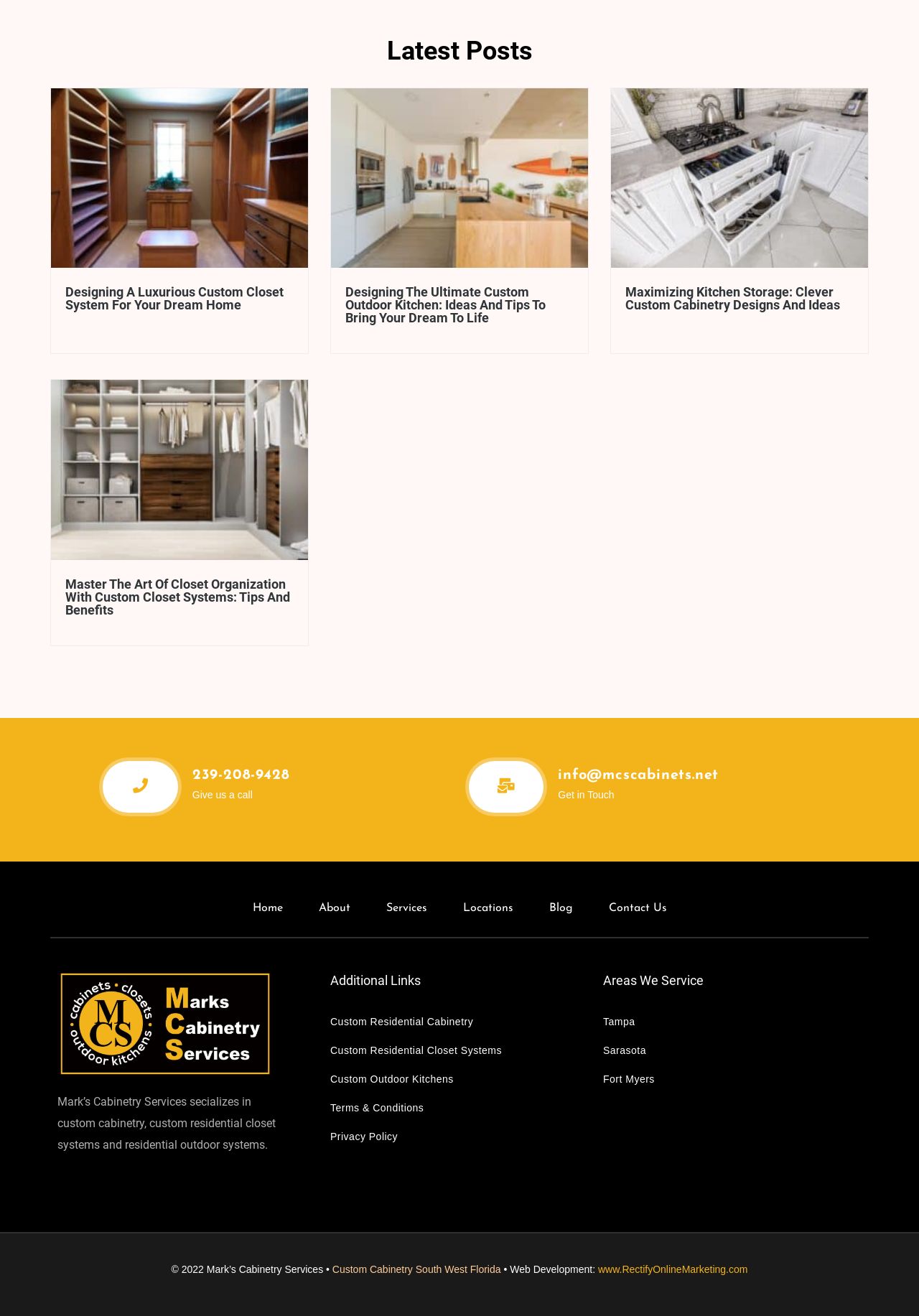Find the bounding box coordinates of the clickable element required to execute the following instruction: "Call 239-208-9428". Provide the coordinates as four float numbers between 0 and 1, i.e., [left, top, right, bottom].

[0.209, 0.584, 0.443, 0.608]